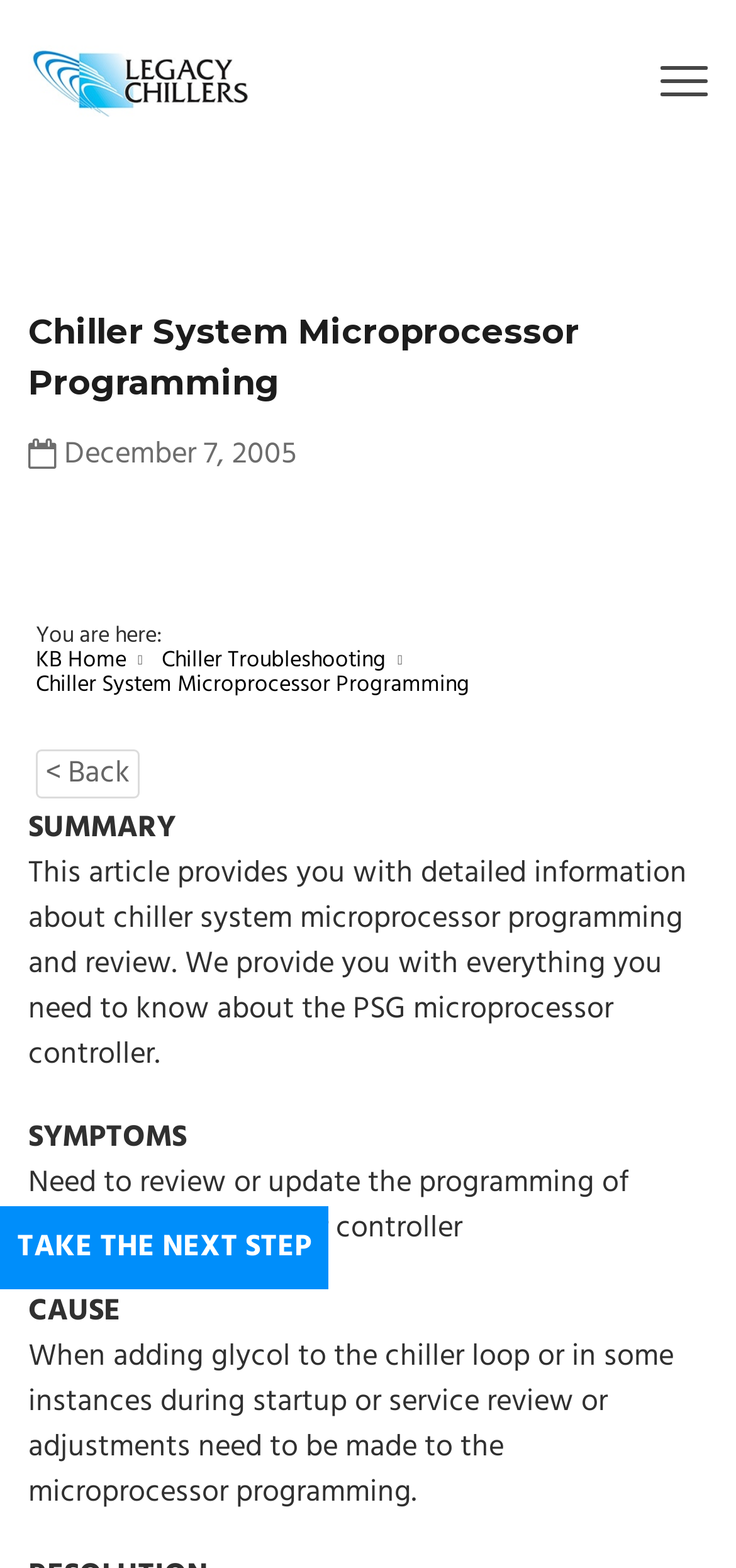Locate the UI element described as follows: "TAKE THE NEXT STEP". Return the bounding box coordinates as four float numbers between 0 and 1 in the order [left, top, right, bottom].

[0.0, 0.769, 0.446, 0.822]